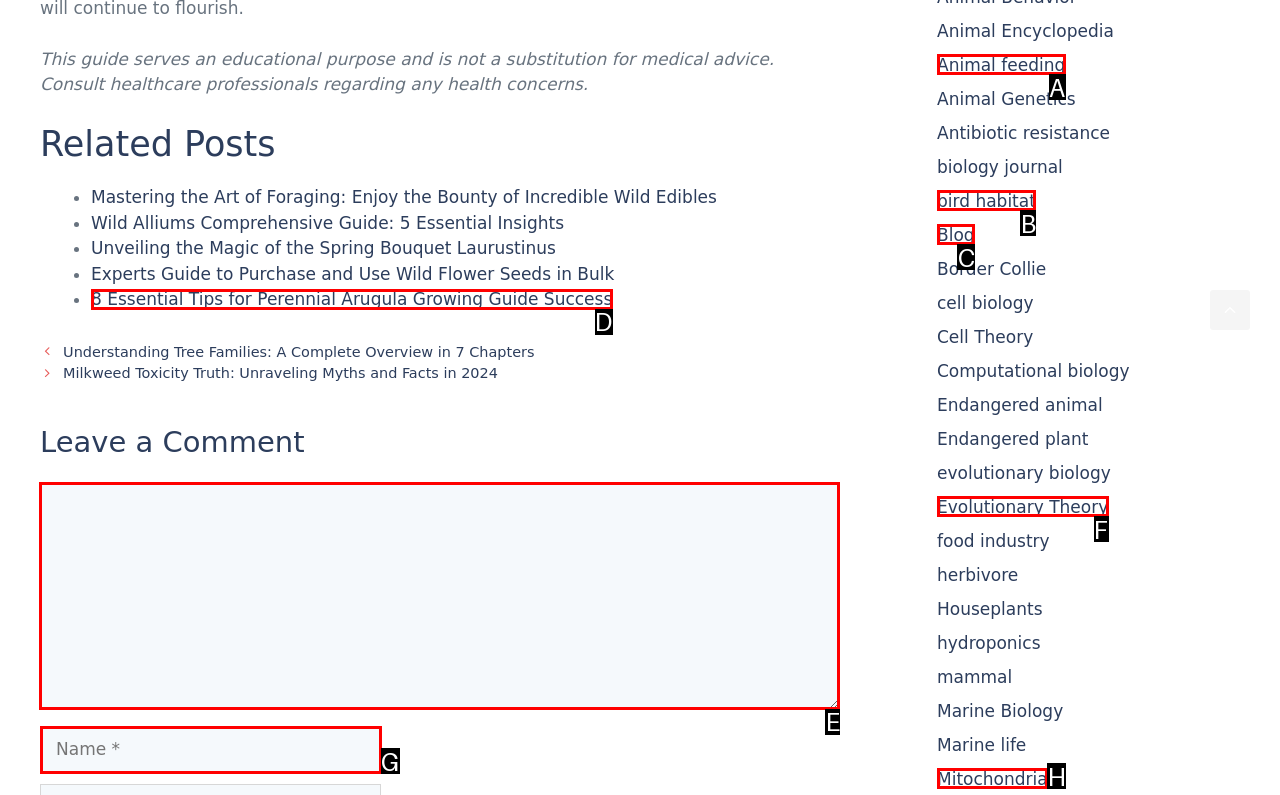From the options shown in the screenshot, tell me which lettered element I need to click to complete the task: Leave a comment.

E